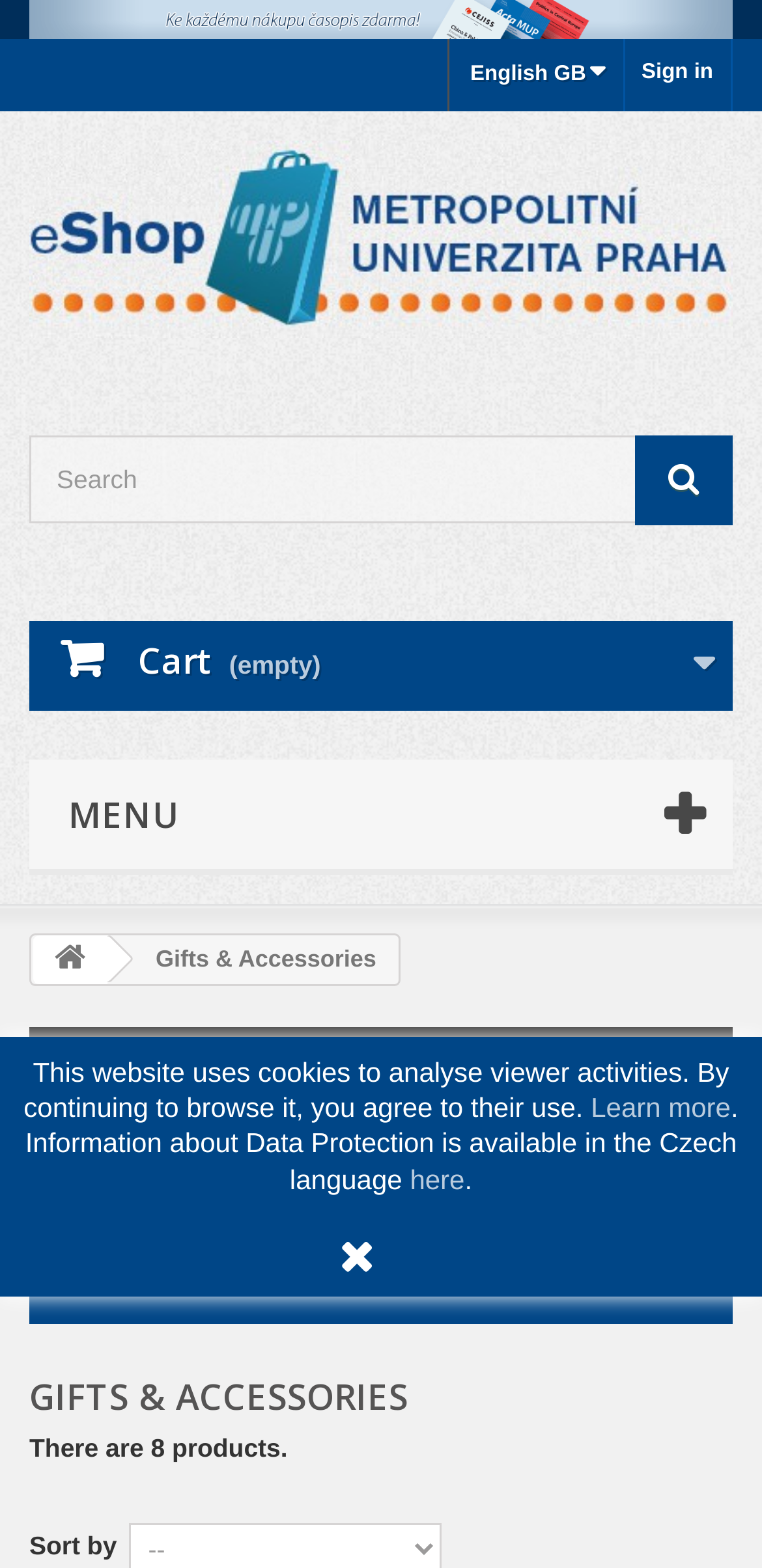Please identify the coordinates of the bounding box for the clickable region that will accomplish this instruction: "Go to the Eshop MUP homepage".

[0.038, 0.09, 0.962, 0.216]